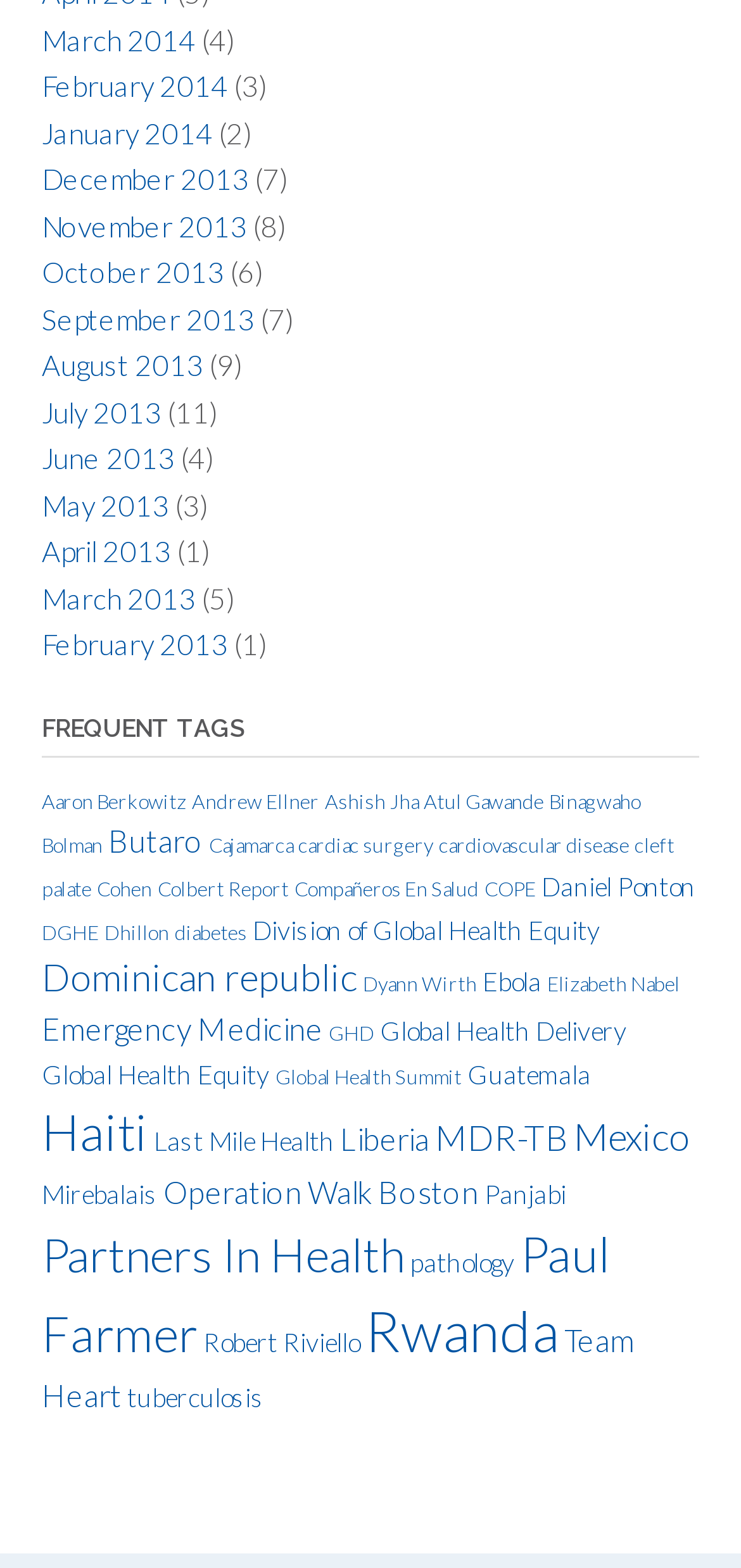Determine the bounding box of the UI component based on this description: "About Joystick Directory". The bounding box coordinates should be four float values between 0 and 1, i.e., [left, top, right, bottom].

None